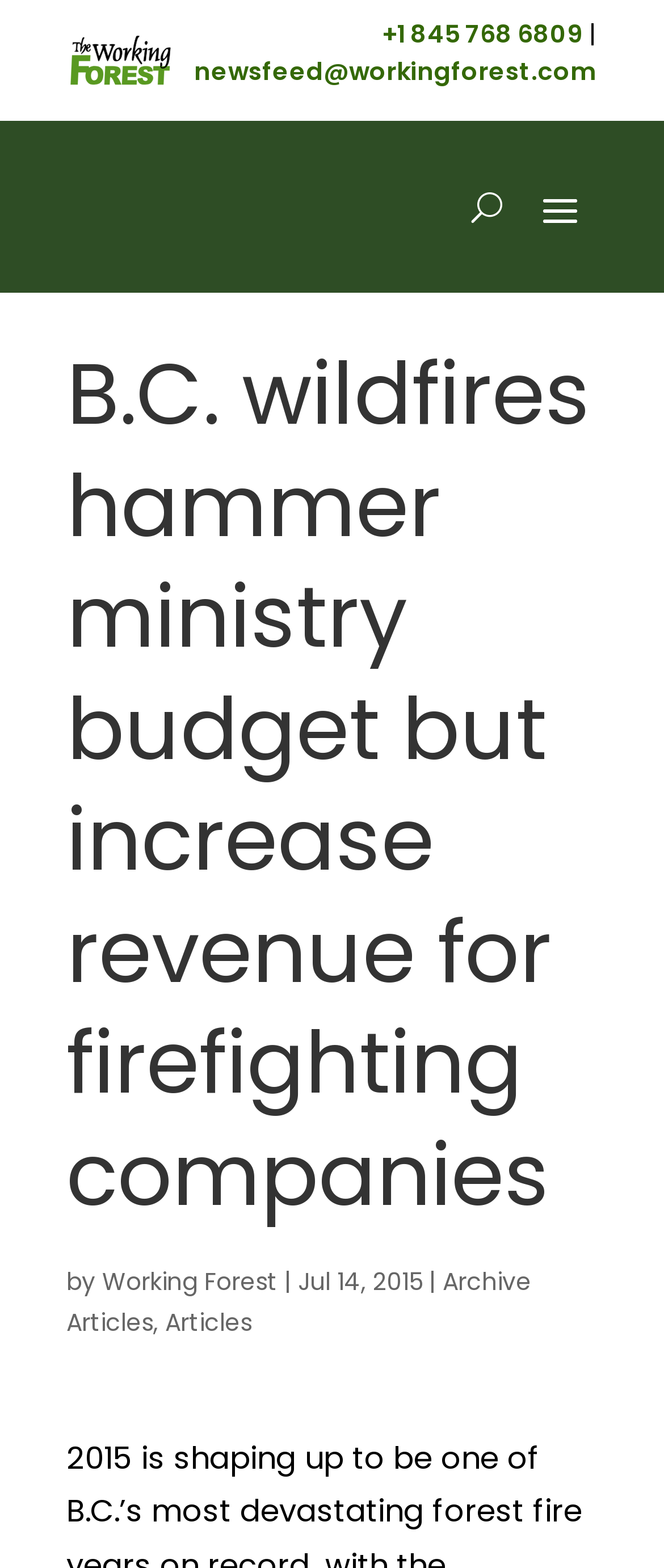Create a detailed summary of the webpage's content and design.

The webpage appears to be a news article page, with a focus on a specific article about B.C. wildfires and their impact on the ministry budget and firefighting companies. 

At the top left of the page, there is an image of the "OFFICIAL Working Forest LOGO". To the right of the logo, there is a phone number "+1 845 768 6809" and a vertical line separator. Further to the right, there is an email address "newsfeed@workingforest.com". 

Below the top section, there is a button labeled "U" positioned near the top center of the page. 

The main article title "B.C. wildfires hammer ministry budget but increase revenue for firefighting companies" is prominently displayed in a large font, spanning almost the entire width of the page. 

Below the title, there is a byline section that includes the text "by", a link to "Working Forest", a vertical line separator, and the date "Jul 14, 2015". 

At the bottom of the page, there are two links: "Archive Articles" on the left and "Articles" on the right.